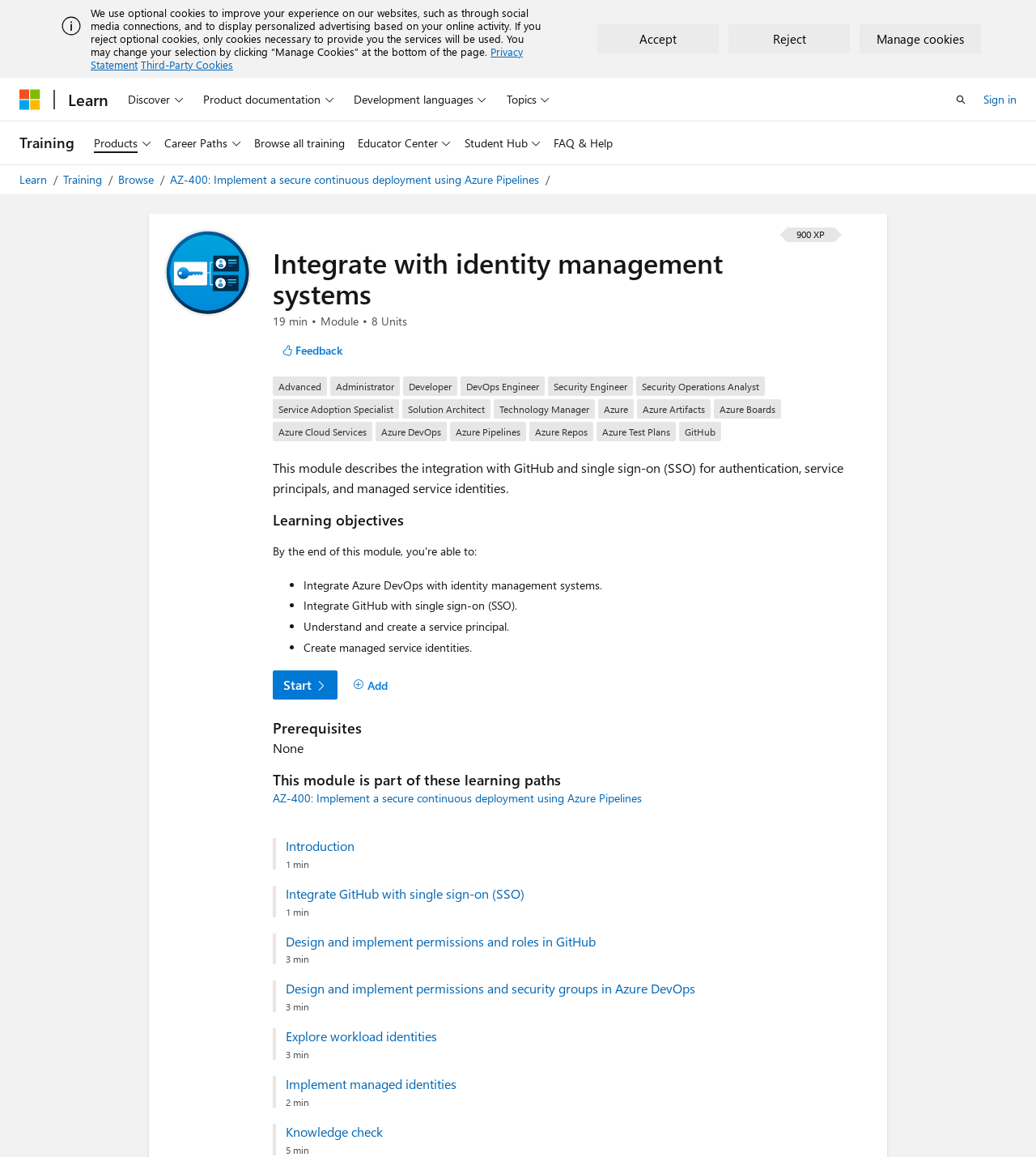Please reply with a single word or brief phrase to the question: 
What is the learning objective of this module?

Integrate Azure DevOps with identity management systems